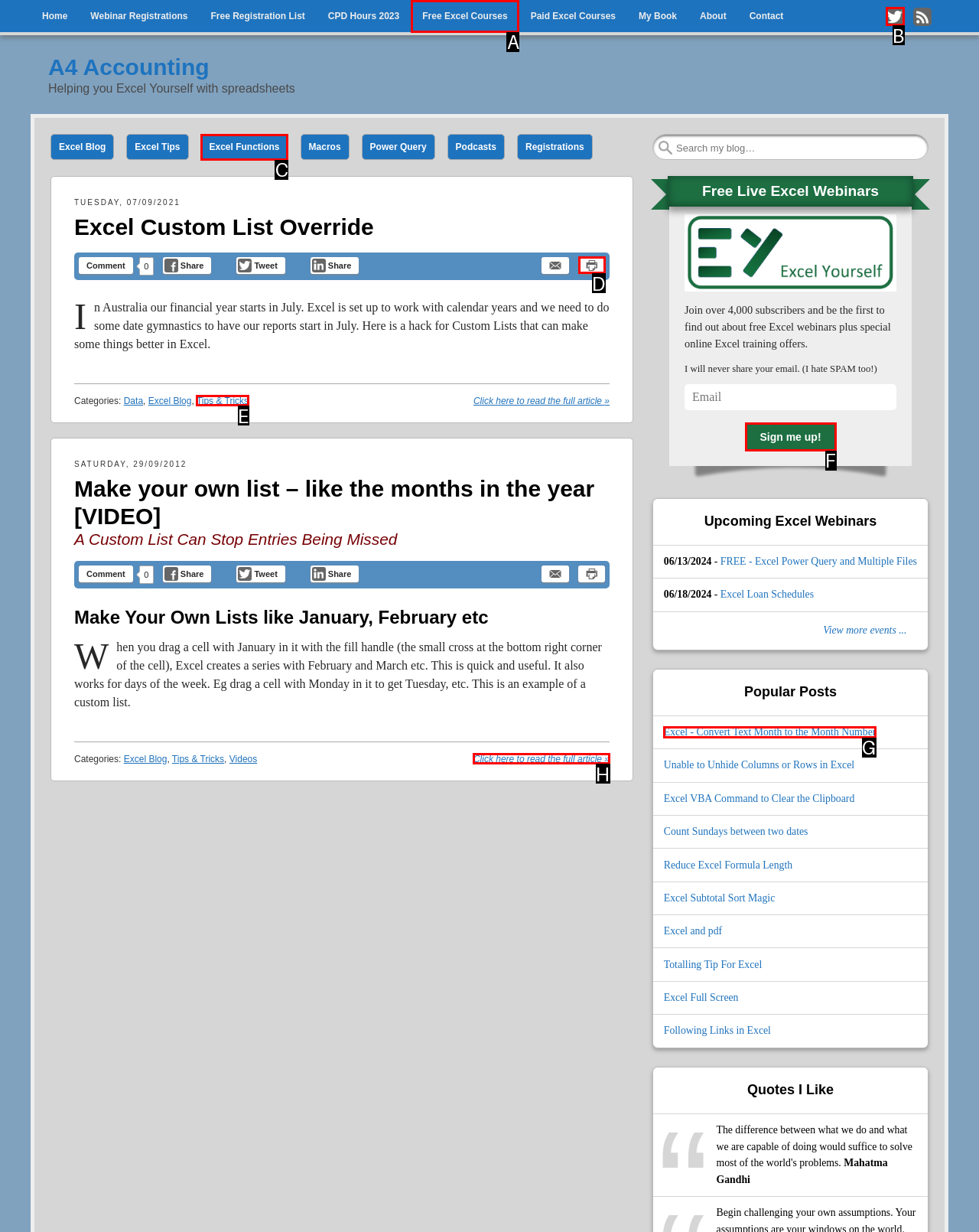Which UI element's letter should be clicked to achieve the task: Sign up for free Excel webinars
Provide the letter of the correct choice directly.

F